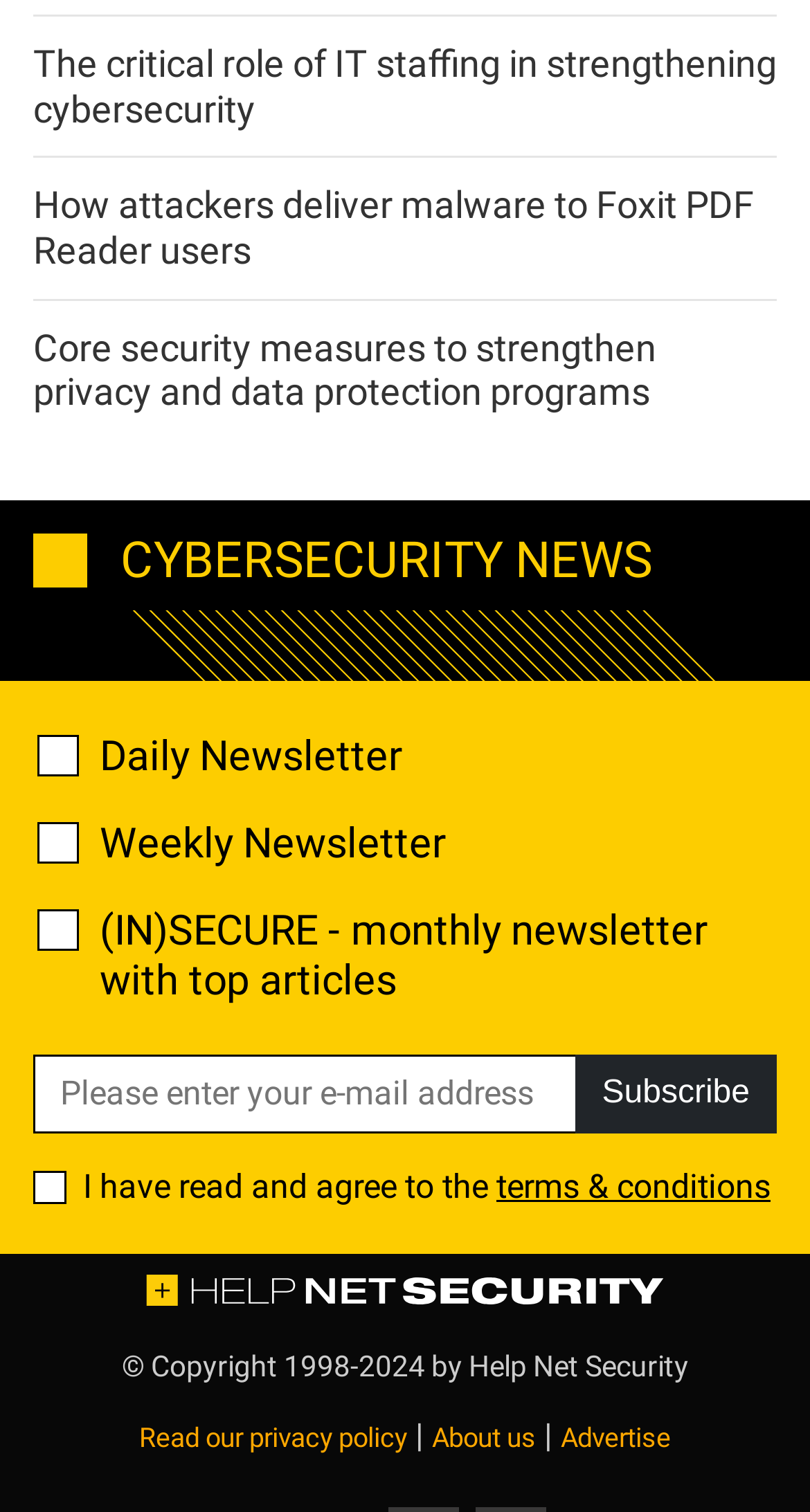Find the bounding box coordinates for the area that must be clicked to perform this action: "Read the terms and conditions".

[0.613, 0.772, 0.951, 0.798]